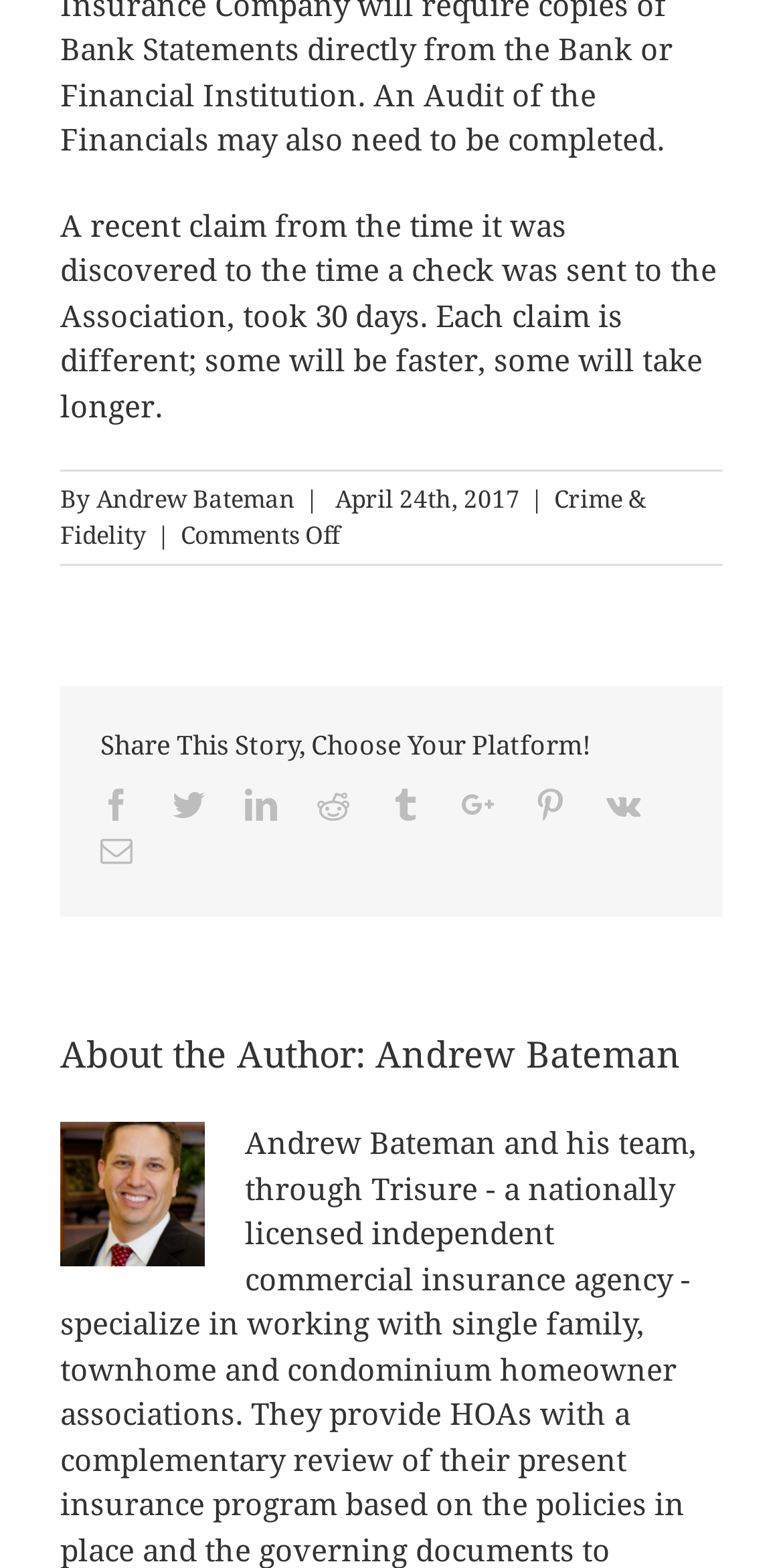Is there an image on the webpage?
Based on the content of the image, thoroughly explain and answer the question.

There is an image on the webpage, which is located below the 'About the Author' section, and its bounding box coordinates are [0.077, 0.715, 0.262, 0.808].